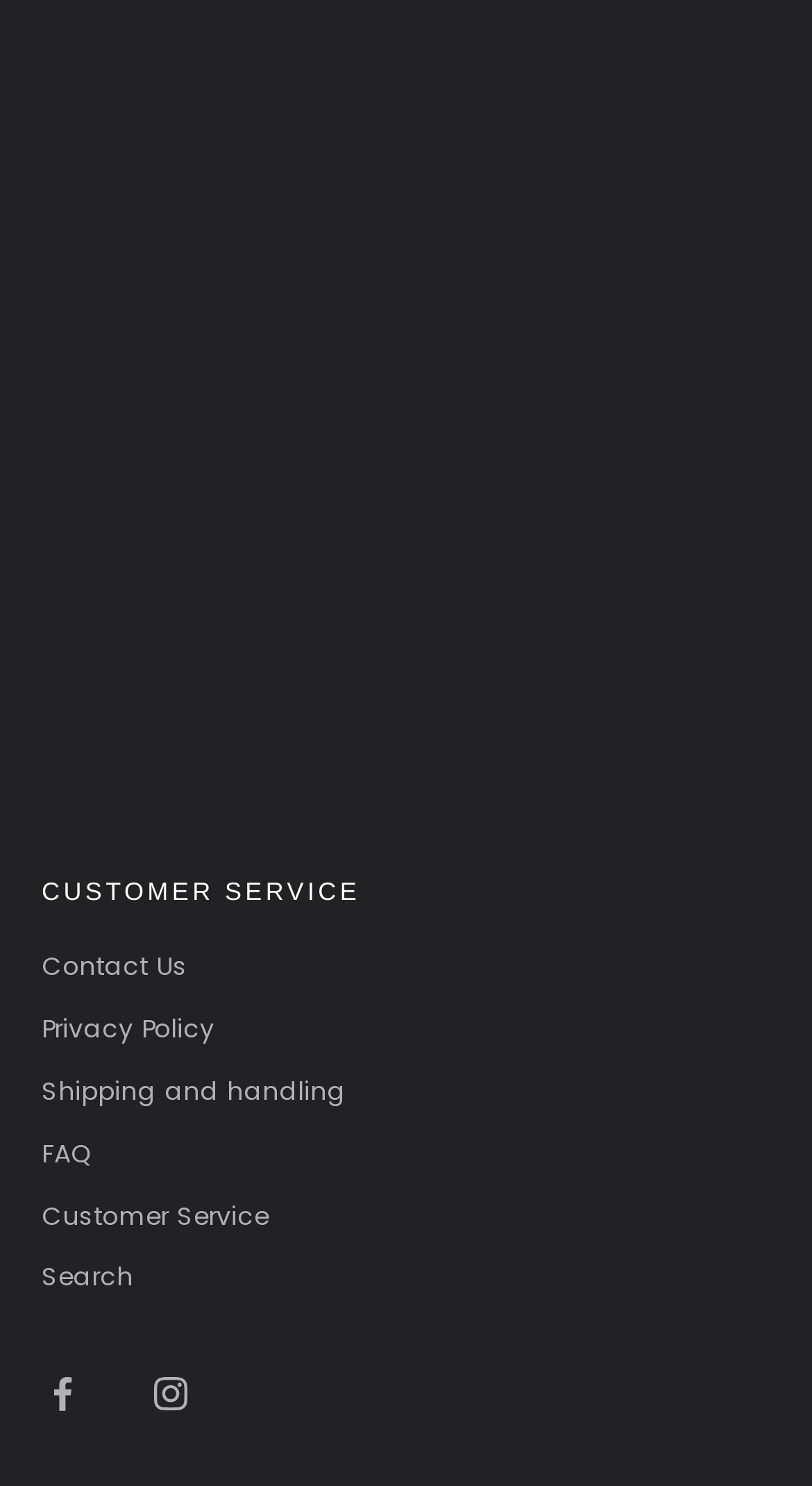Please determine the bounding box coordinates of the element to click on in order to accomplish the following task: "Follow on Facebook". Ensure the coordinates are four float numbers ranging from 0 to 1, i.e., [left, top, right, bottom].

[0.051, 0.924, 0.103, 0.952]